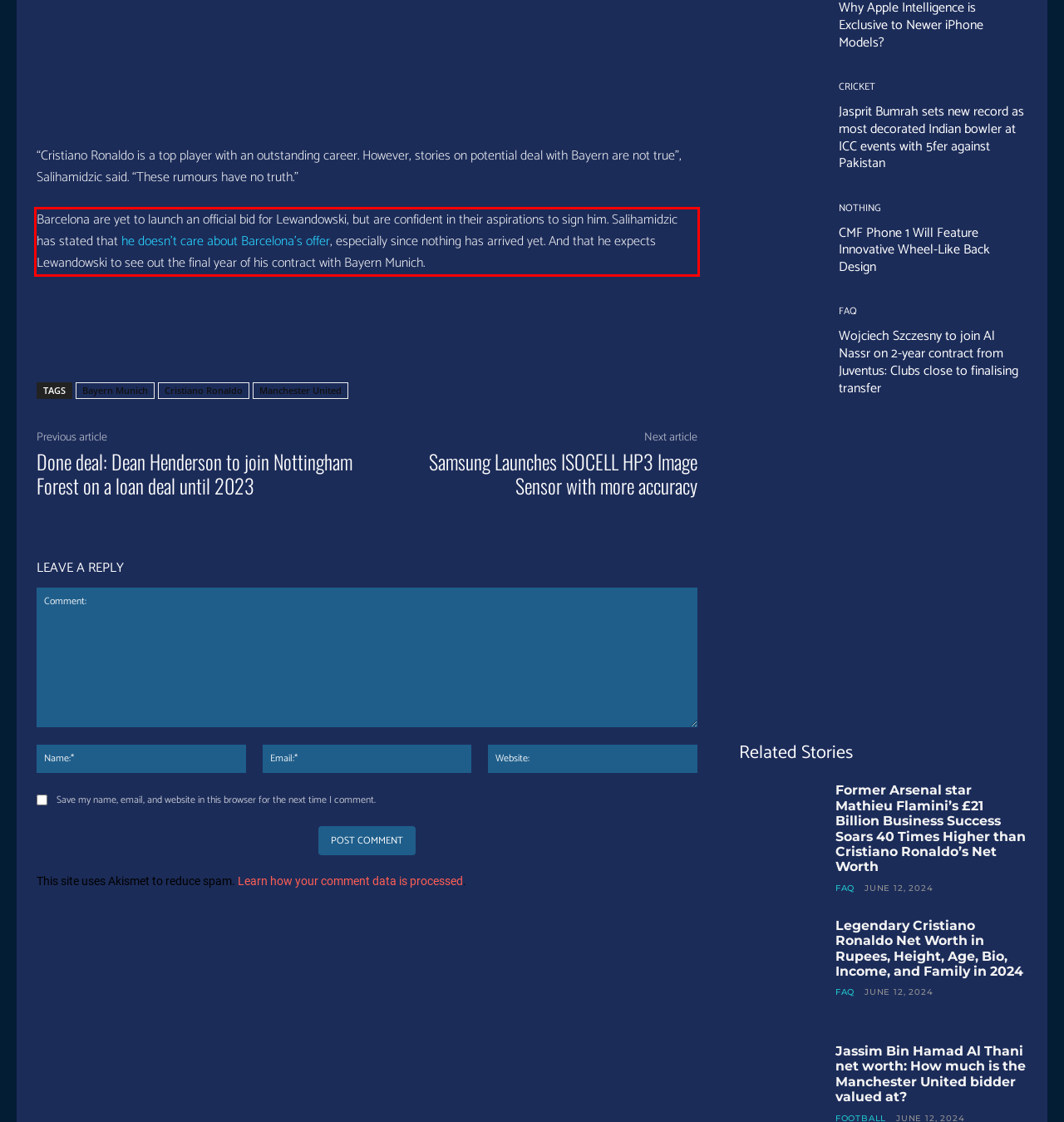Identify the text within the red bounding box on the webpage screenshot and generate the extracted text content.

Barcelona are yet to launch an official bid for Lewandowski, but are confident in their aspirations to sign him. Salihamidzic has stated that he doesn’t care about Barcelona’s offer, especially since nothing has arrived yet. And that he expects Lewandowski to see out the final year of his contract with Bayern Munich.